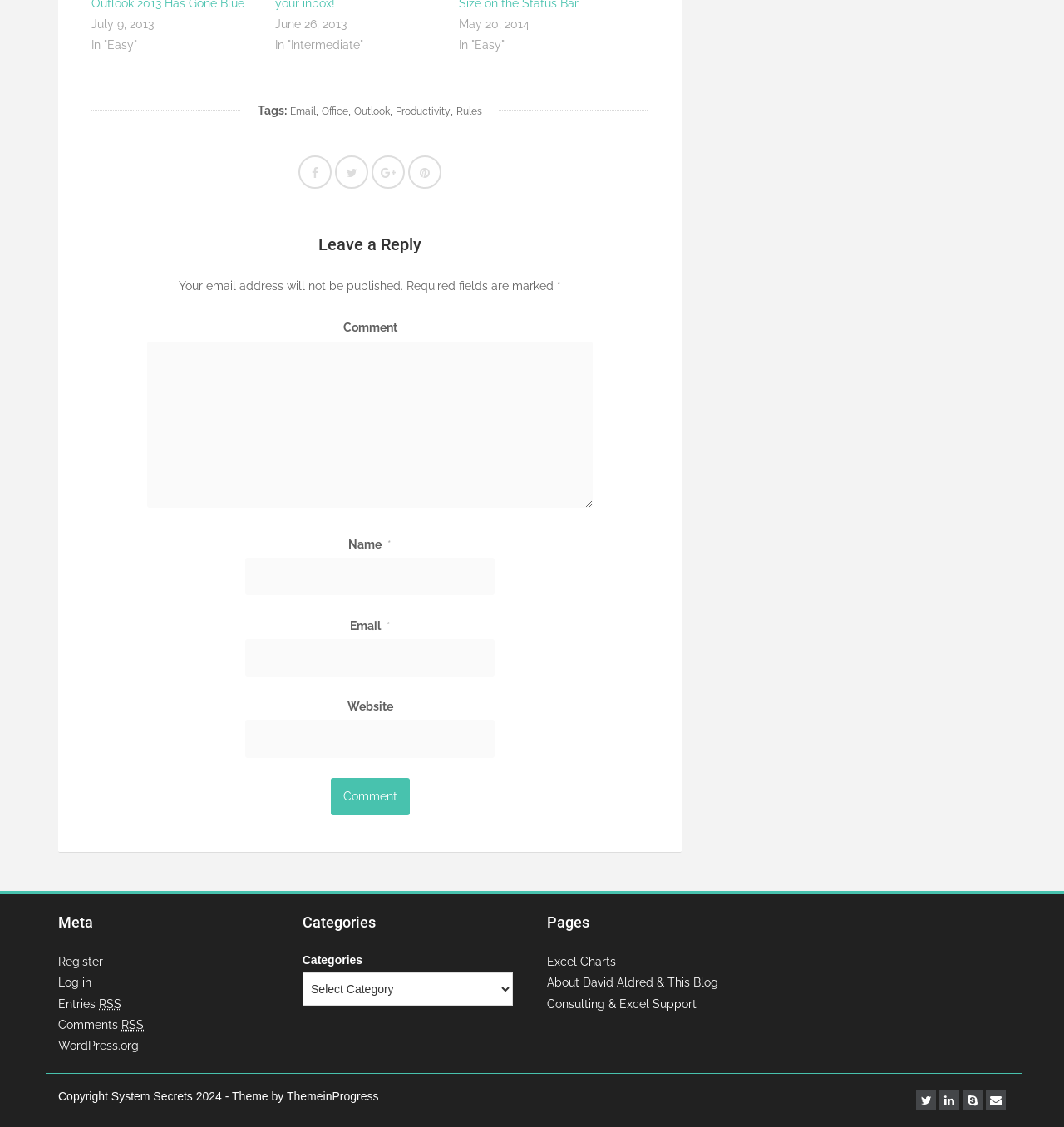Give a one-word or short phrase answer to this question: 
What is the name of the blog's author?

David Aldred